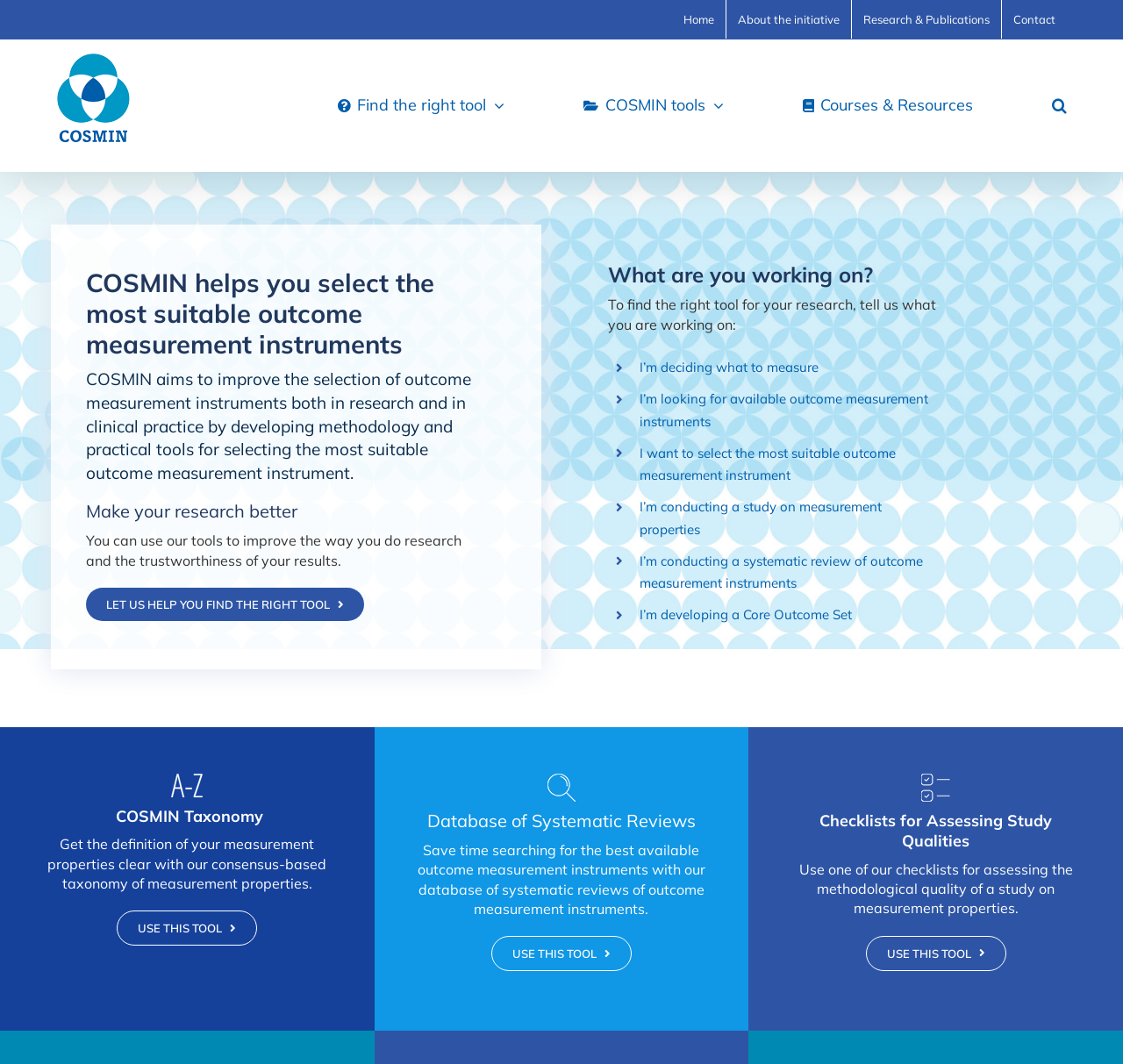What is the main purpose of COSMIN?
Please describe in detail the information shown in the image to answer the question.

Based on the webpage, COSMIN aims to improve the selection of outcome measurement instruments both in research and in clinical practice by developing methodology and practical tools for selecting the most suitable outcome measurement instrument.